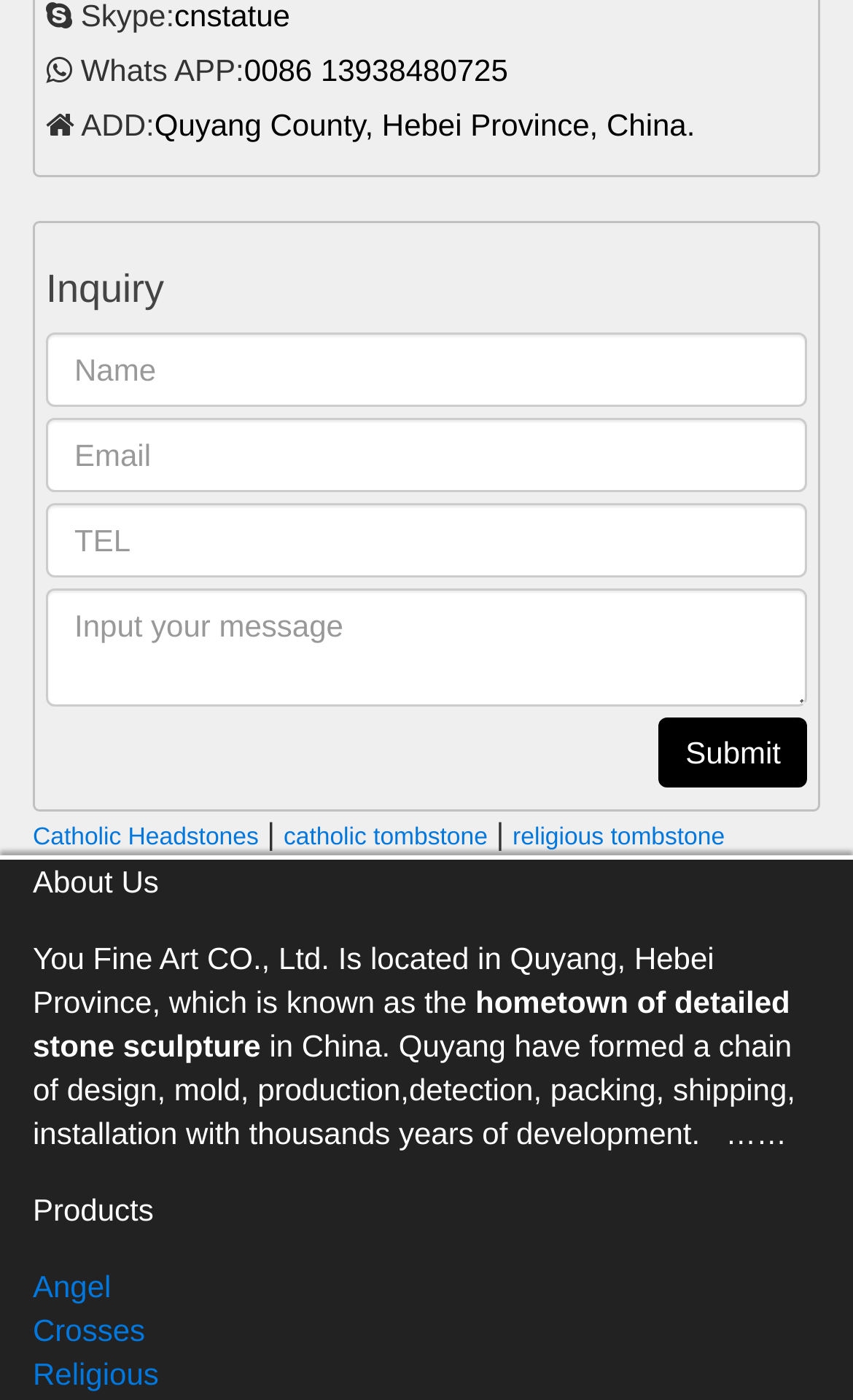Provide a brief response to the question using a single word or phrase: 
What is the company name?

You Fine Art CO., Ltd.